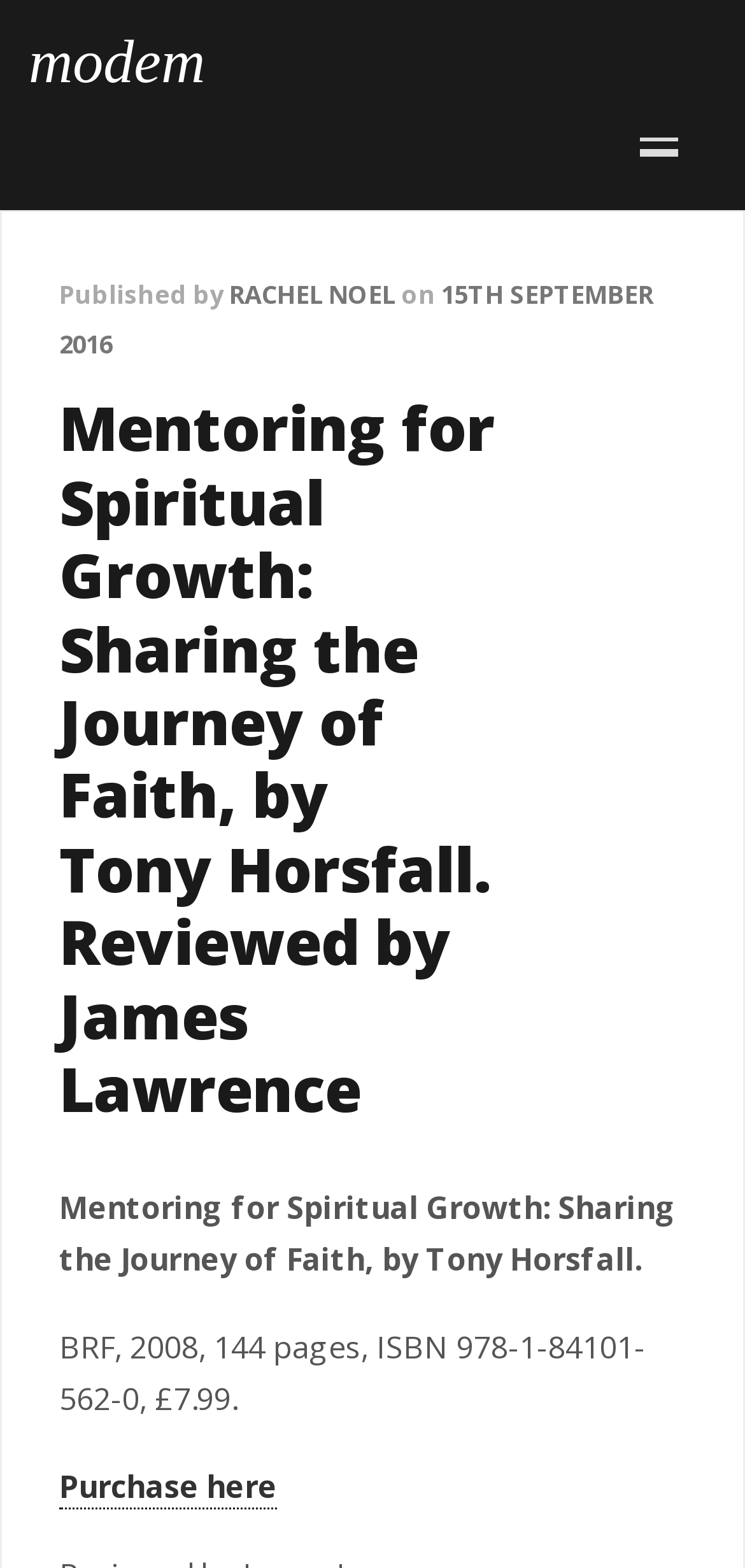What is the author of the book?
Could you answer the question with a detailed and thorough explanation?

The answer can be found by looking at the heading element which contains the text 'Mentoring for Spiritual Growth: Sharing the Journey of Faith, by Tony Horsfall. Reviewed by James Lawrence'. The author's name is mentioned after 'by'.